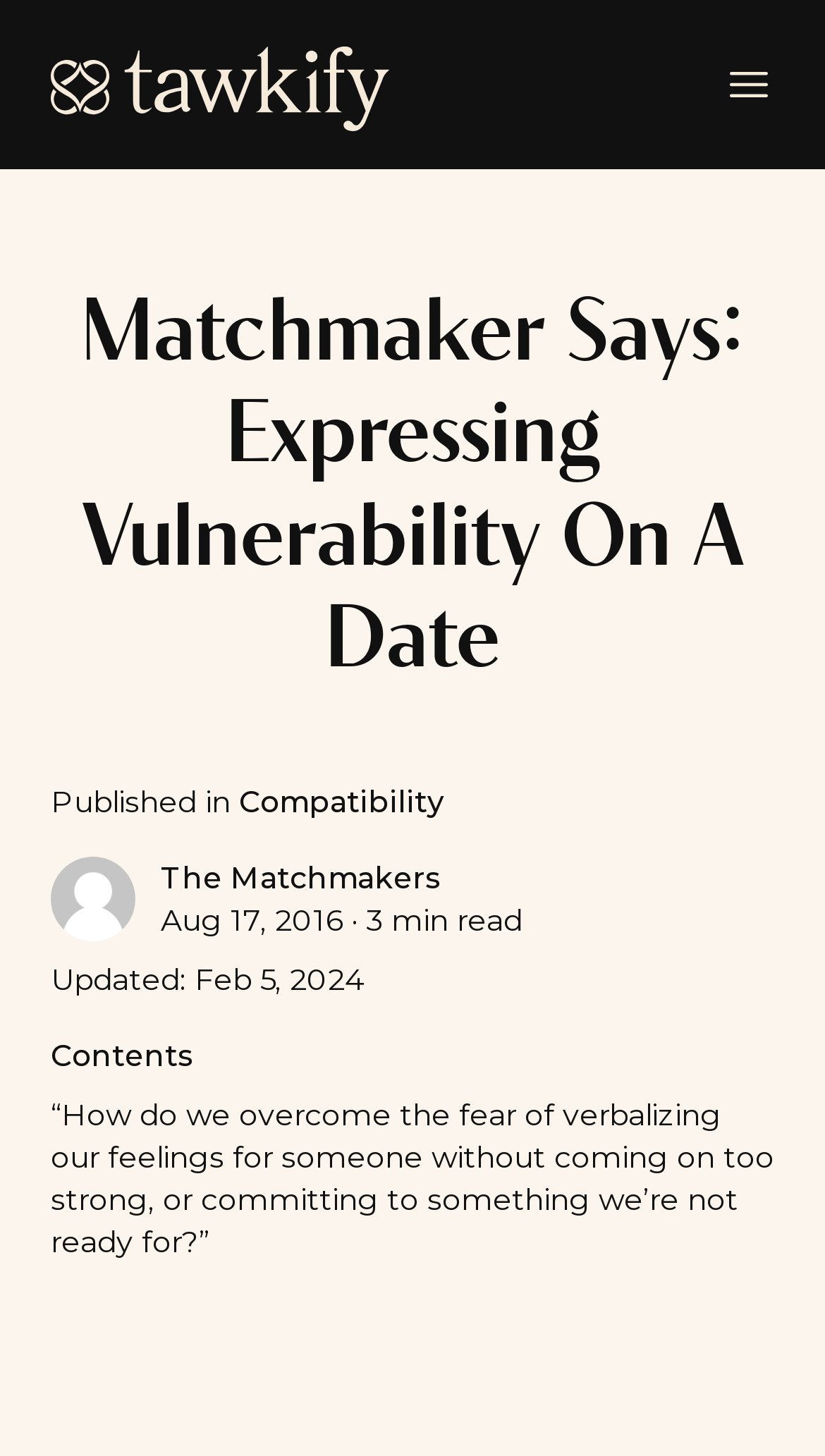Locate the UI element described as follows: "Famous Last Words, Dean 2.0". Return the bounding box coordinates as four float numbers between 0 and 1 in the order [left, top, right, bottom].

None